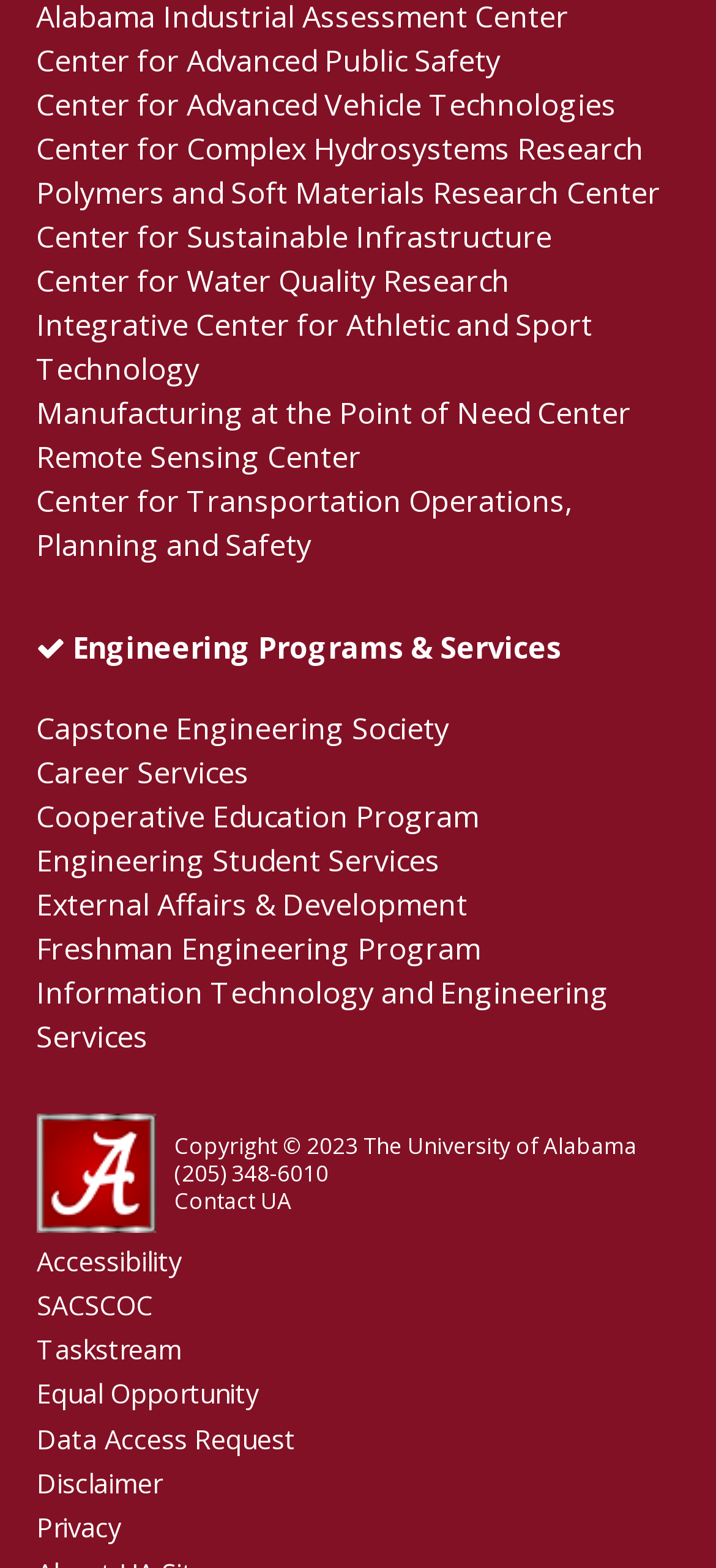Analyze the image and answer the question with as much detail as possible: 
How many links are there in the footer section?

I looked at the links at the bottom of the page, starting from 'Copyright © 2023' and ending at 'Privacy', and counted 9 links.